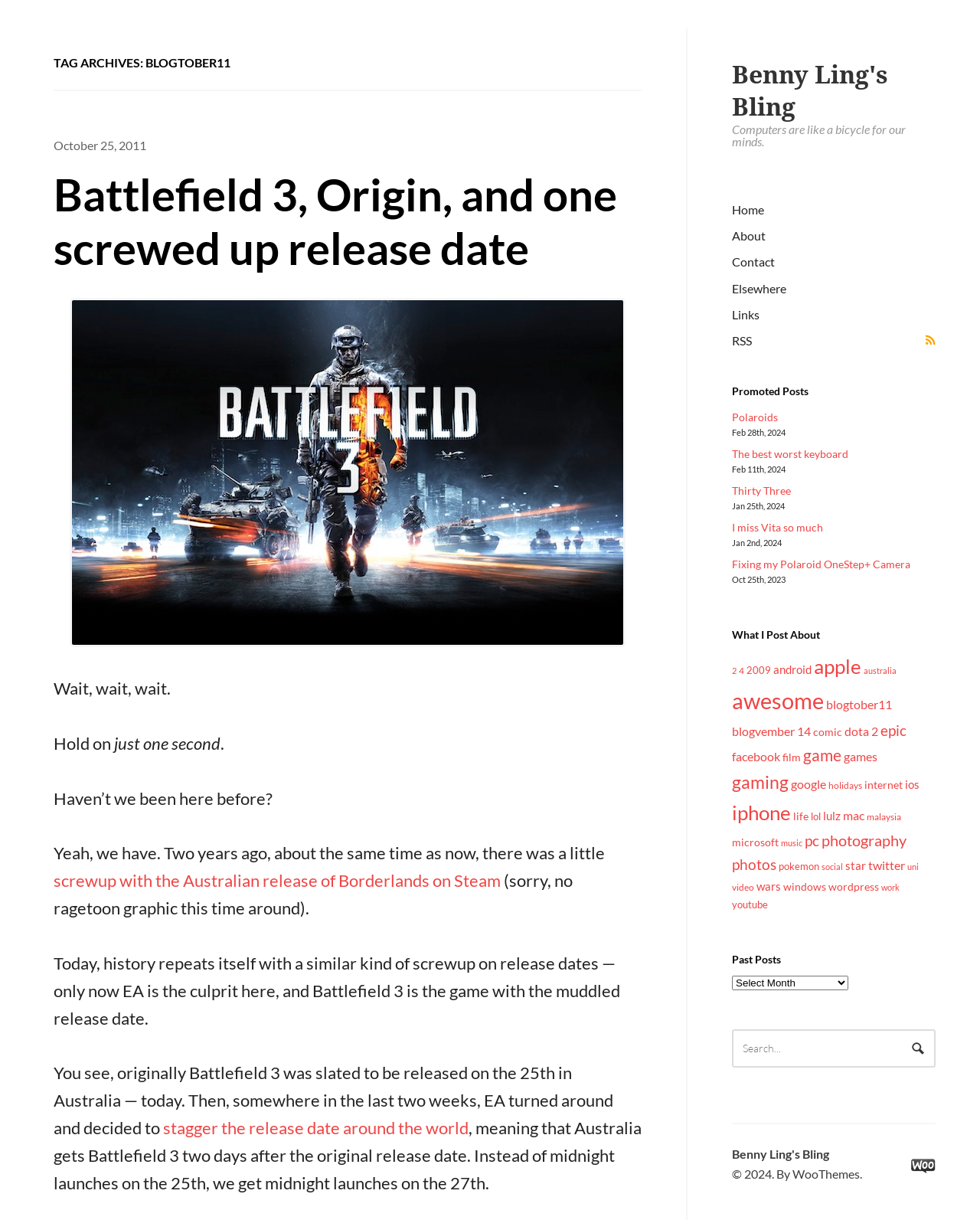Find the bounding box coordinates for the element that must be clicked to complete the instruction: "Search for a post". The coordinates should be four float numbers between 0 and 1, indicated as [left, top, right, bottom].

[0.749, 0.845, 0.953, 0.874]